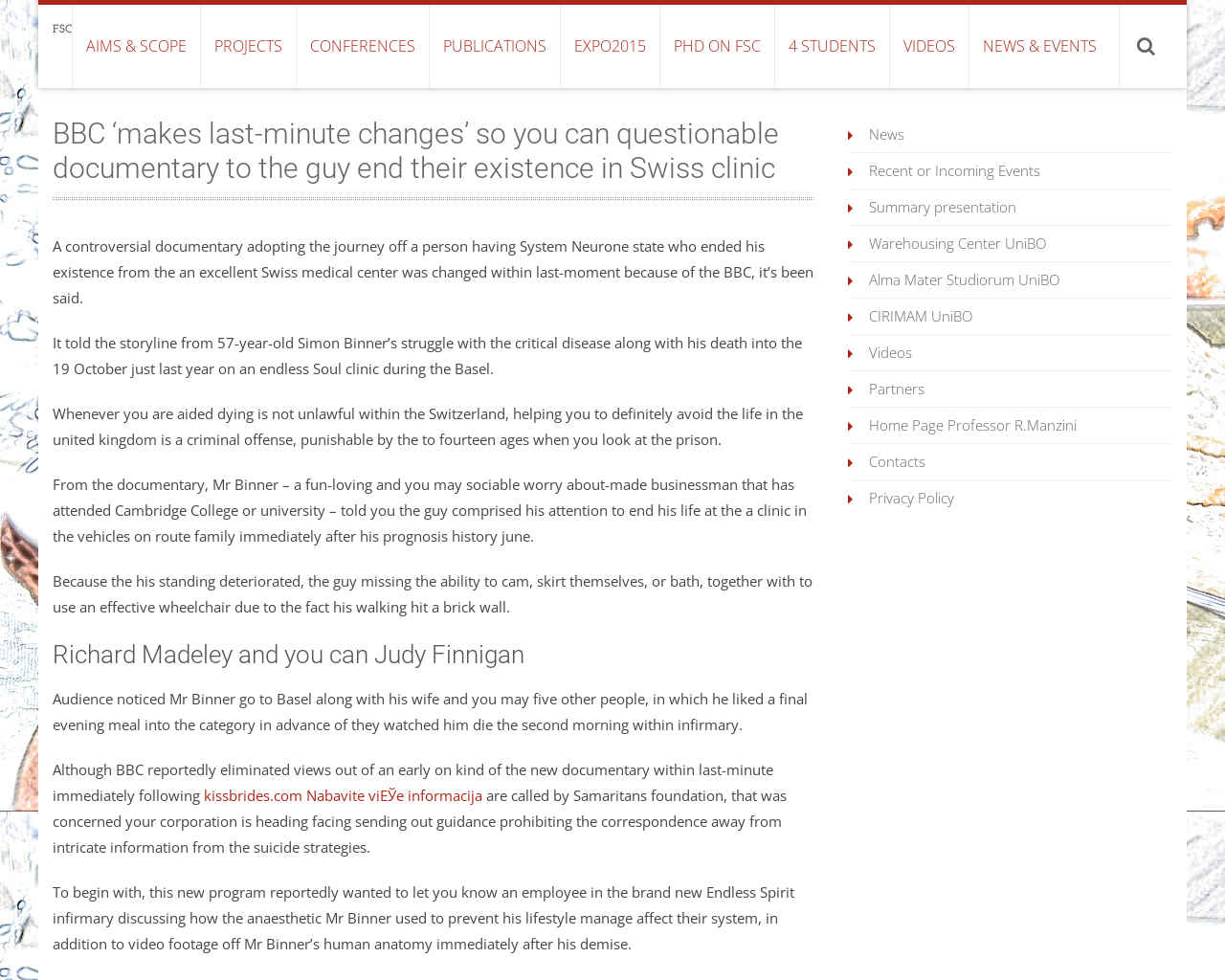Identify the bounding box coordinates of the HTML element based on this description: "Alma Mater Studiorum UniBO".

[0.709, 0.275, 0.865, 0.295]